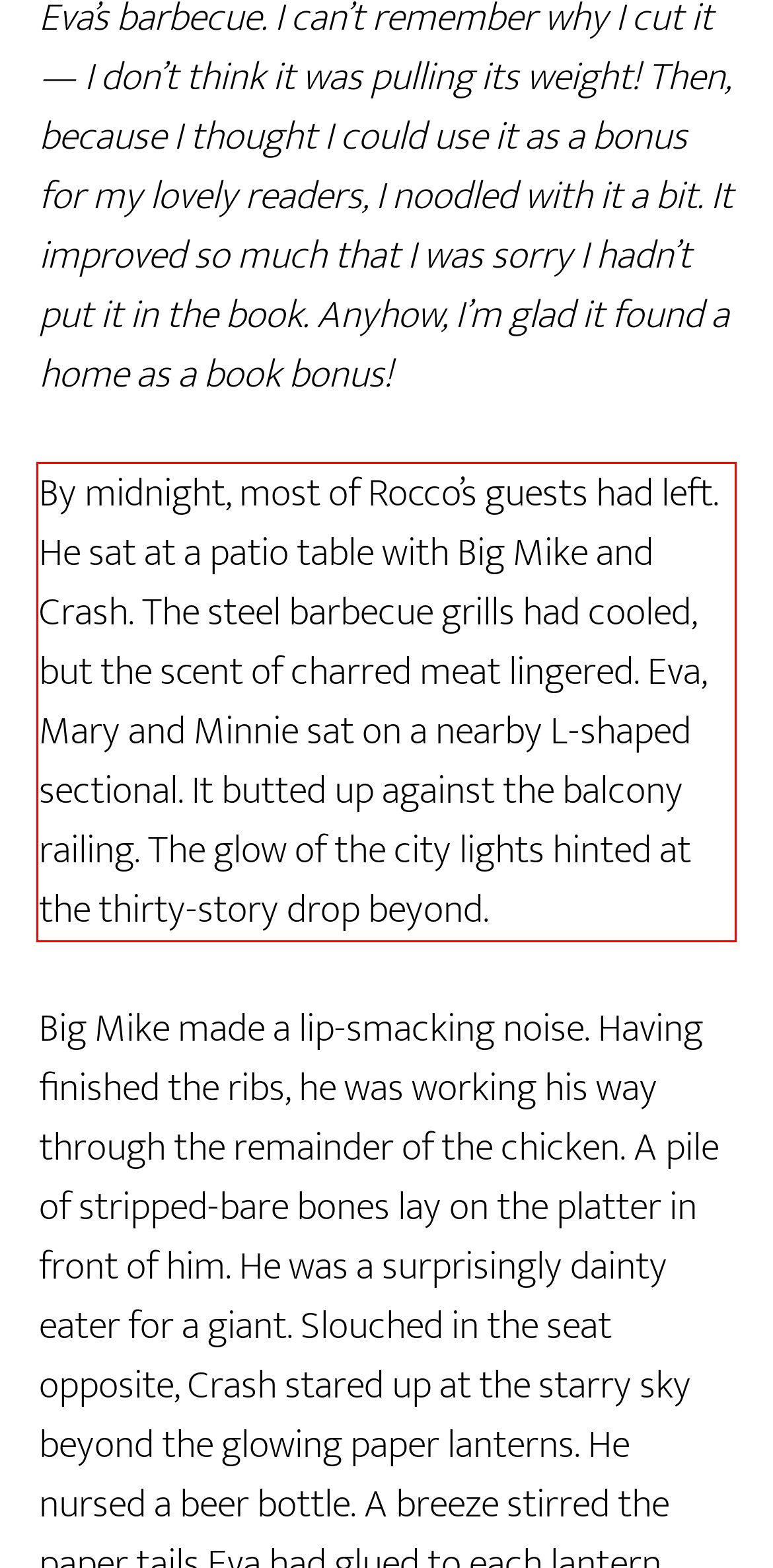Examine the screenshot of the webpage, locate the red bounding box, and generate the text contained within it.

By midnight, most of Rocco’s guests had left. He sat at a patio table with Big Mike and Crash. The steel barbecue grills had cooled, but the scent of charred meat lingered. Eva, Mary and Minnie sat on a nearby L-shaped sectional. It butted up against the balcony railing. The glow of the city lights hinted at the thirty-story drop beyond.